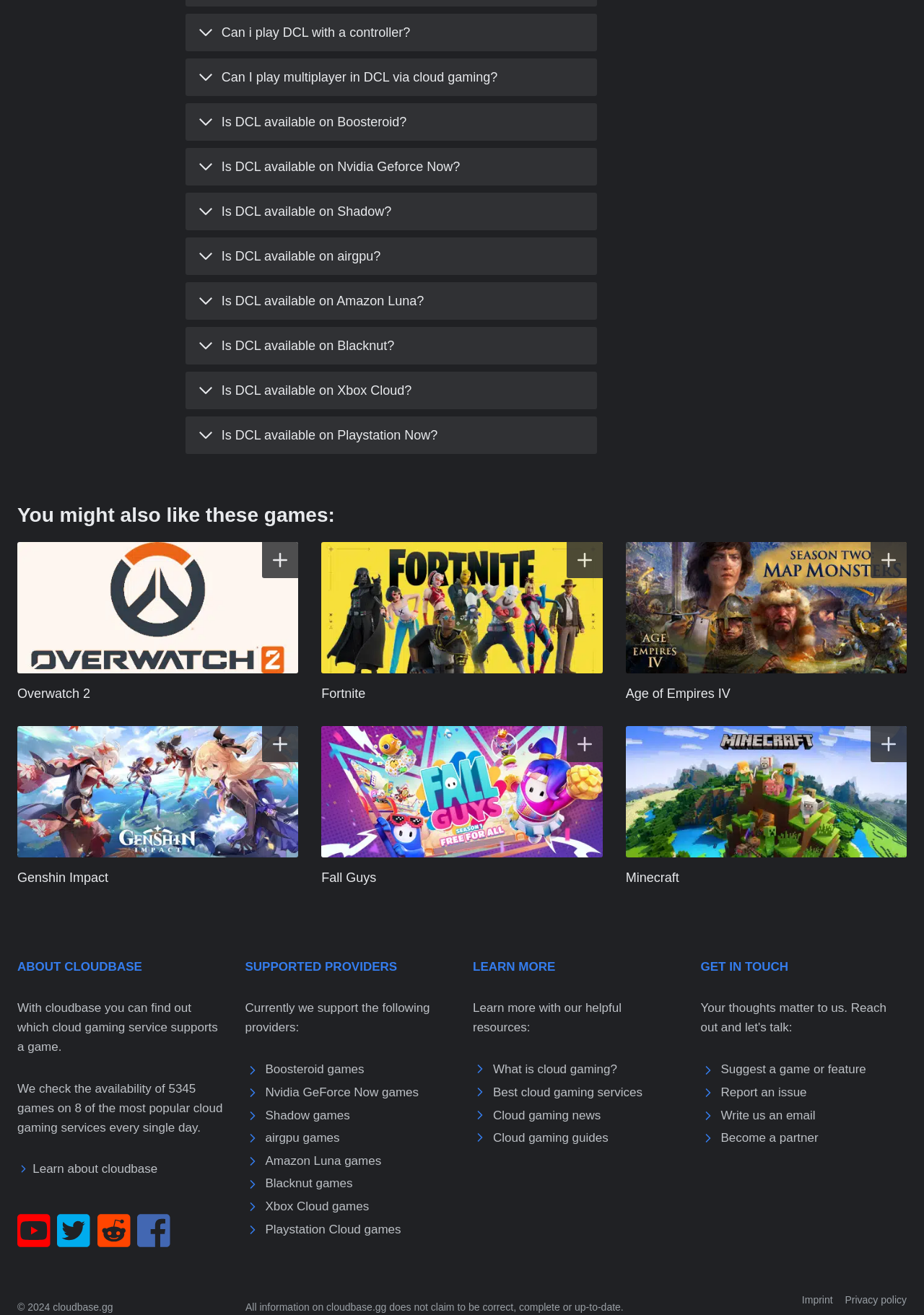Please identify the bounding box coordinates of the clickable area that will allow you to execute the instruction: "Learn about cloudbase".

[0.035, 0.884, 0.17, 0.894]